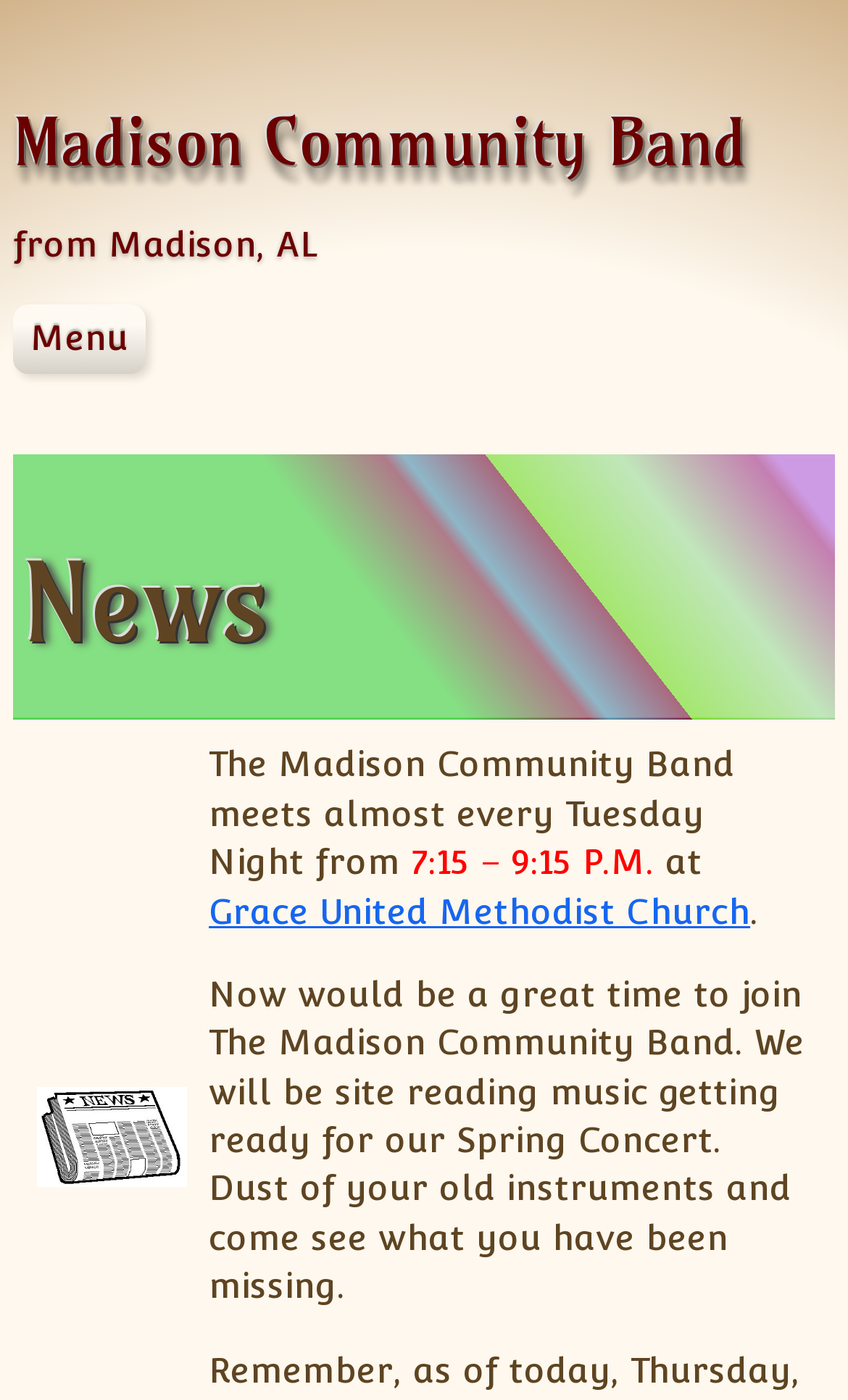Locate the bounding box coordinates of the region to be clicked to comply with the following instruction: "Click on the Home link". The coordinates must be four float numbers between 0 and 1, in the form [left, top, right, bottom].

[0.015, 0.268, 0.985, 0.312]